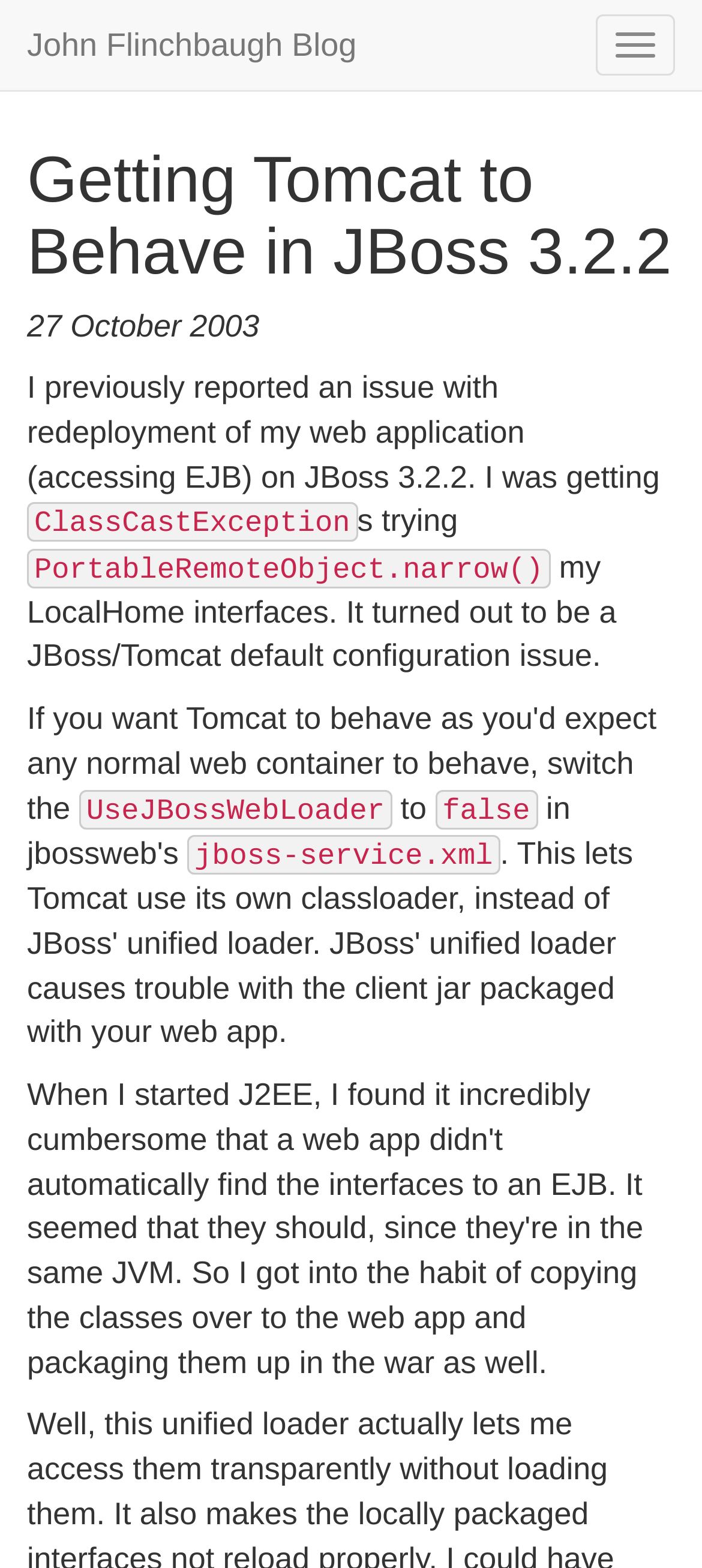Provide your answer in one word or a succinct phrase for the question: 
What is the date of the blog post?

27 October 2003